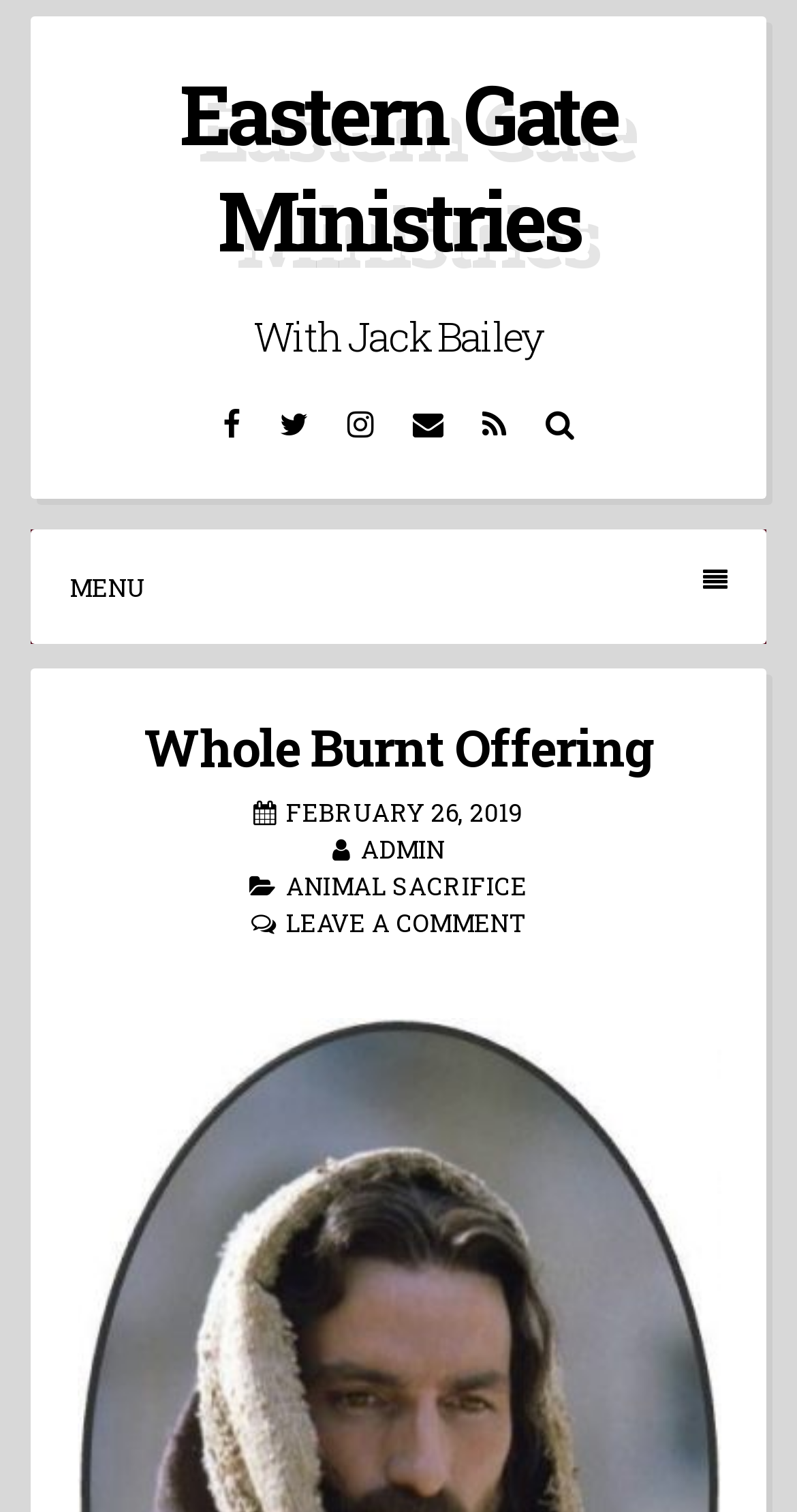Please specify the bounding box coordinates for the clickable region that will help you carry out the instruction: "search".

[0.677, 0.262, 0.728, 0.297]